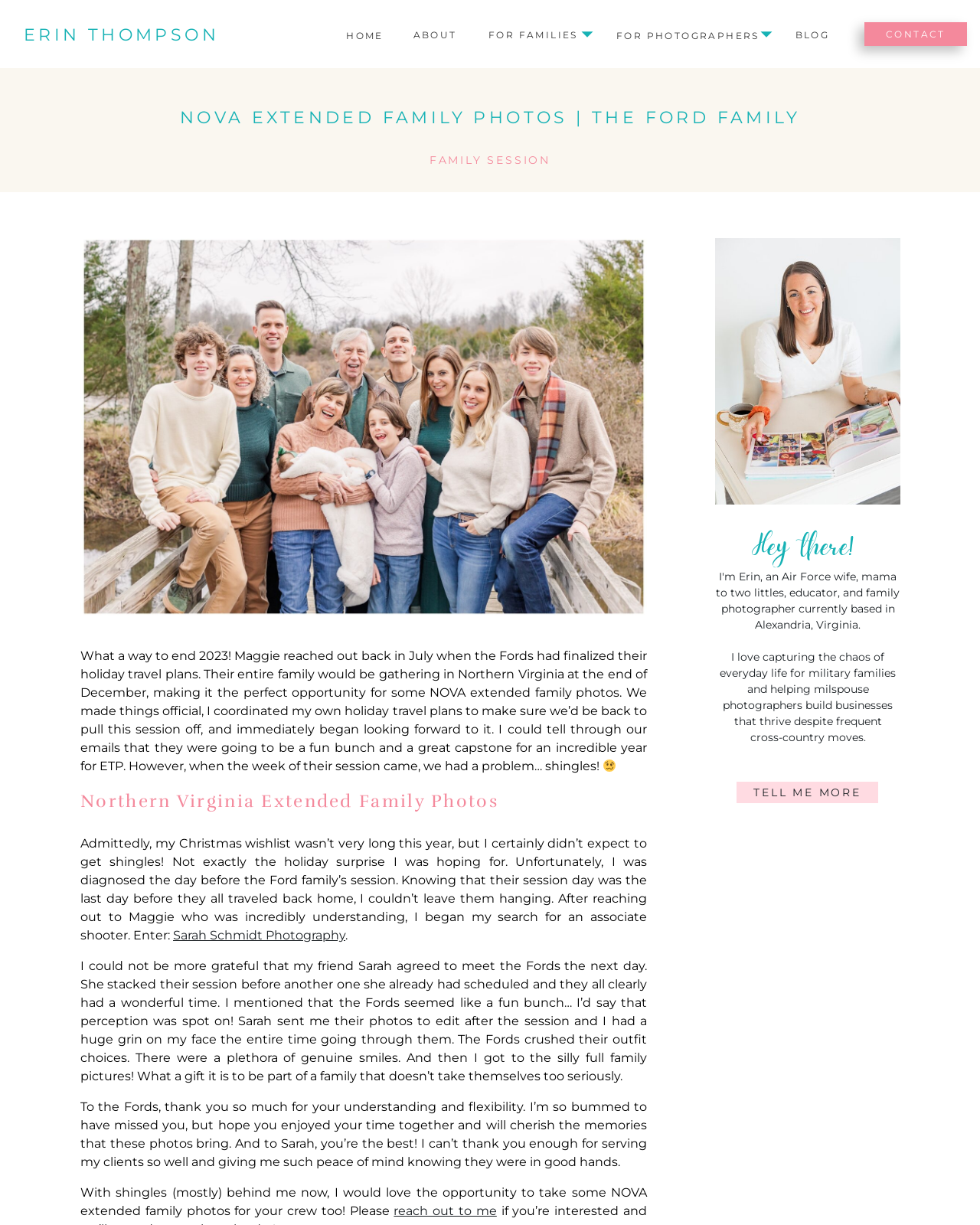Please find the bounding box coordinates of the element that needs to be clicked to perform the following instruction: "Click on ABOUT". The bounding box coordinates should be four float numbers between 0 and 1, represented as [left, top, right, bottom].

[0.421, 0.024, 0.466, 0.033]